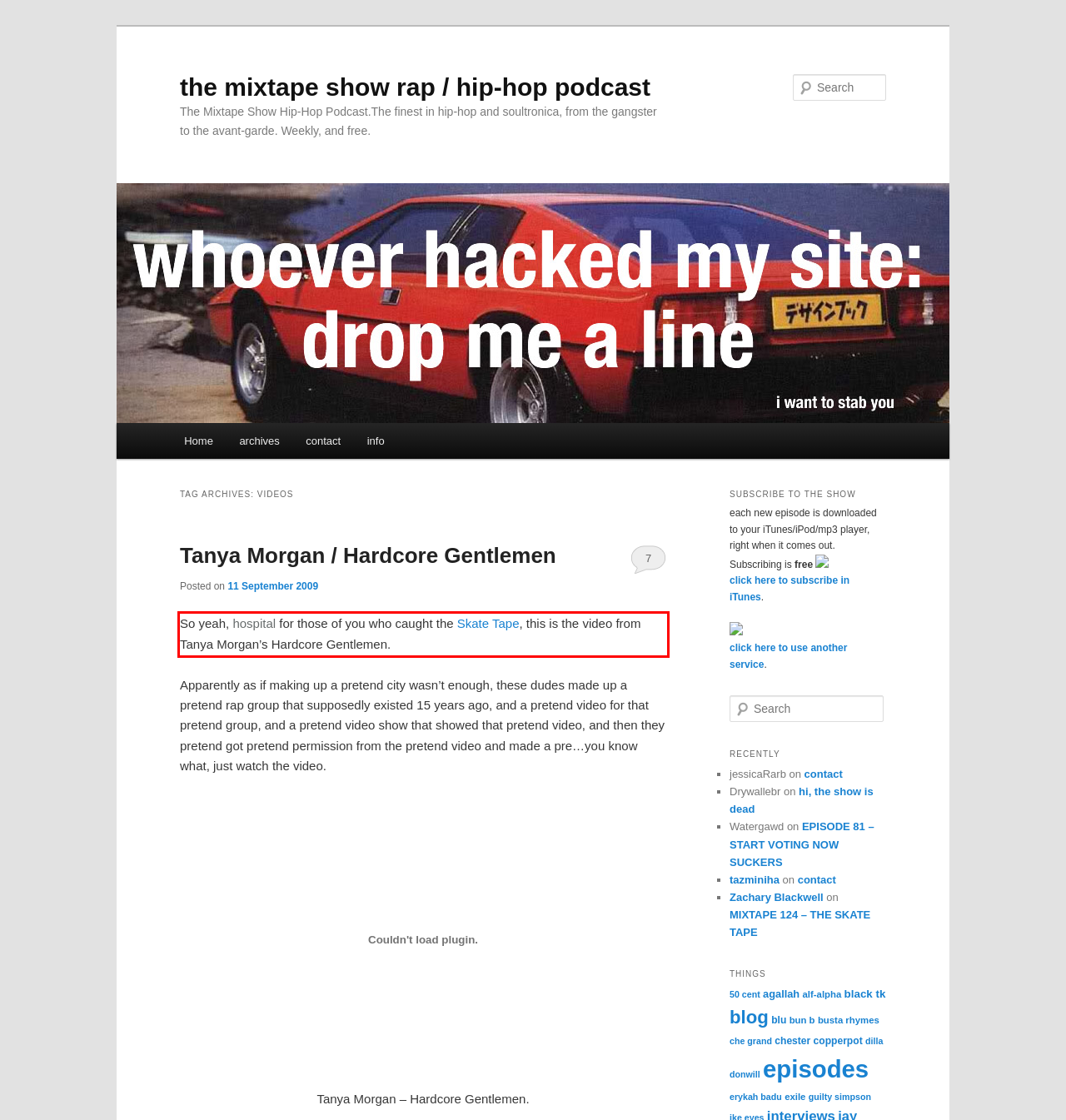Given a screenshot of a webpage with a red bounding box, please identify and retrieve the text inside the red rectangle.

So yeah, hospital for those of you who caught the Skate Tape, this is the video from Tanya Morgan’s Hardcore Gentlemen.